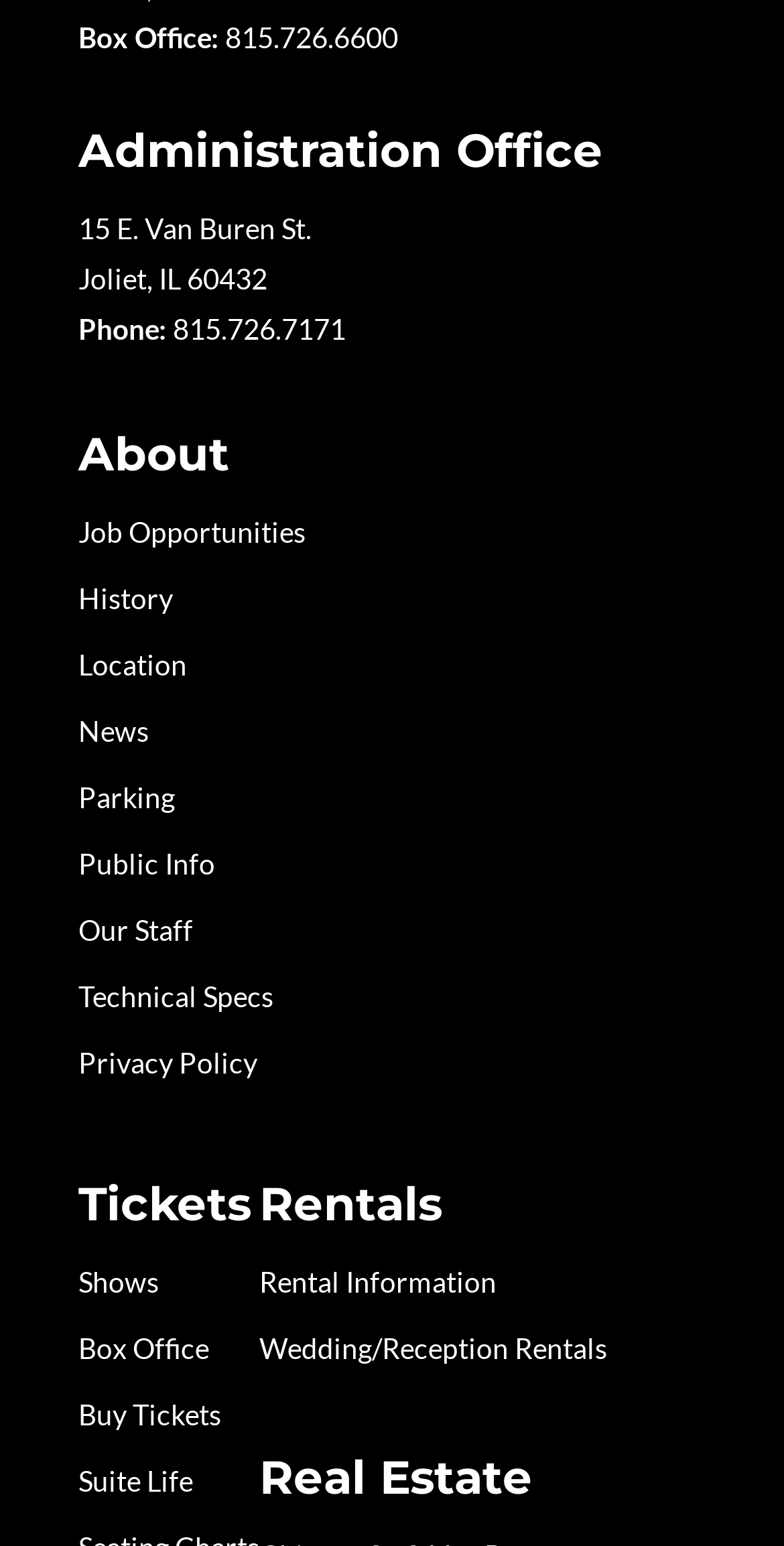What is the address of the administration office?
Carefully examine the image and provide a detailed answer to the question.

I found the address by looking at the 'Administration Office' section, where it is listed as '15 E. Van Buren St.' and 'Joliet, IL 60432'.